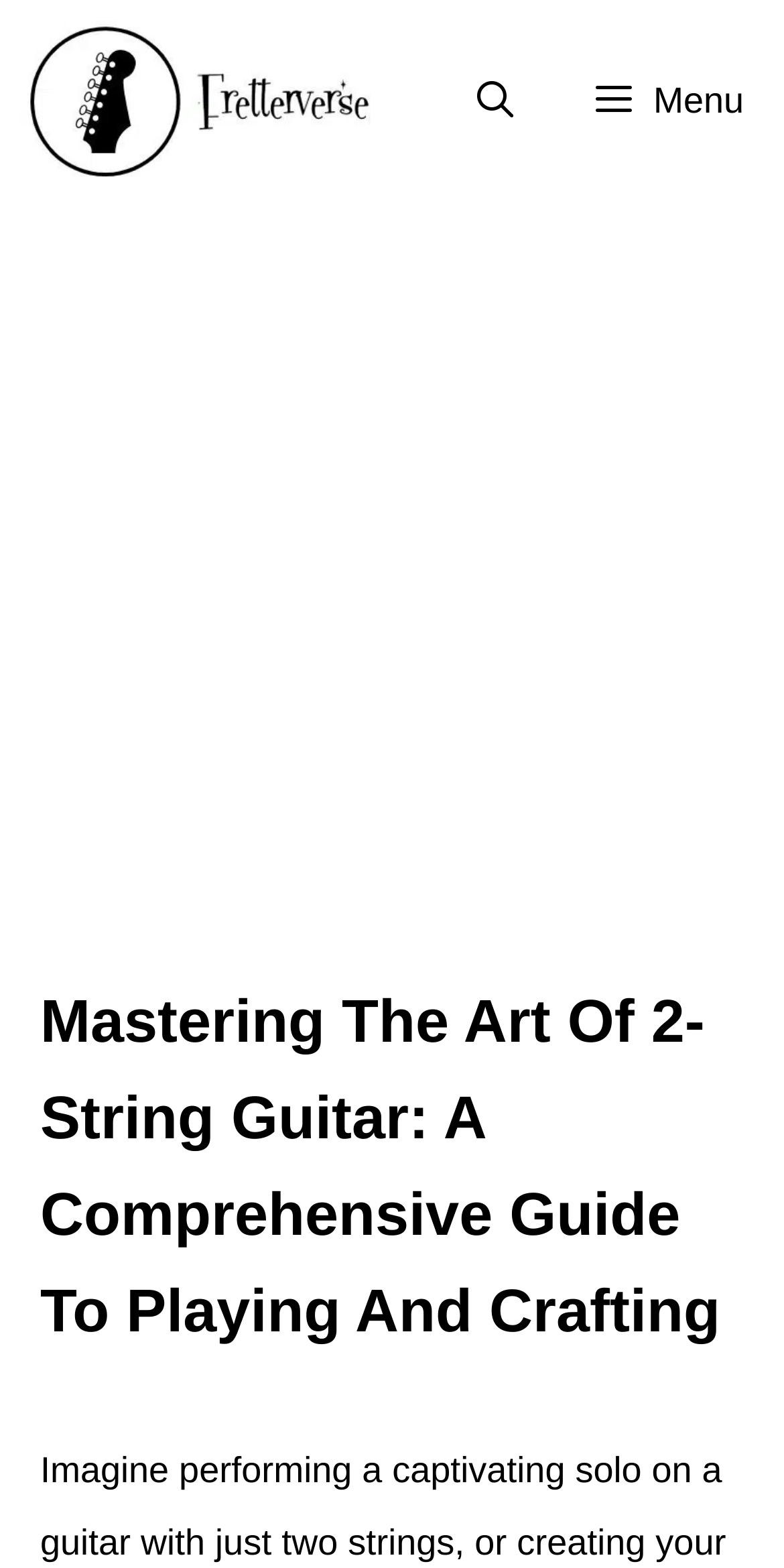Is the search bar open by default?
Using the information from the image, answer the question thoroughly.

The link 'Open Search Bar' is present on the top navigation bar, indicating that the search bar is not open by default and needs to be opened explicitly.